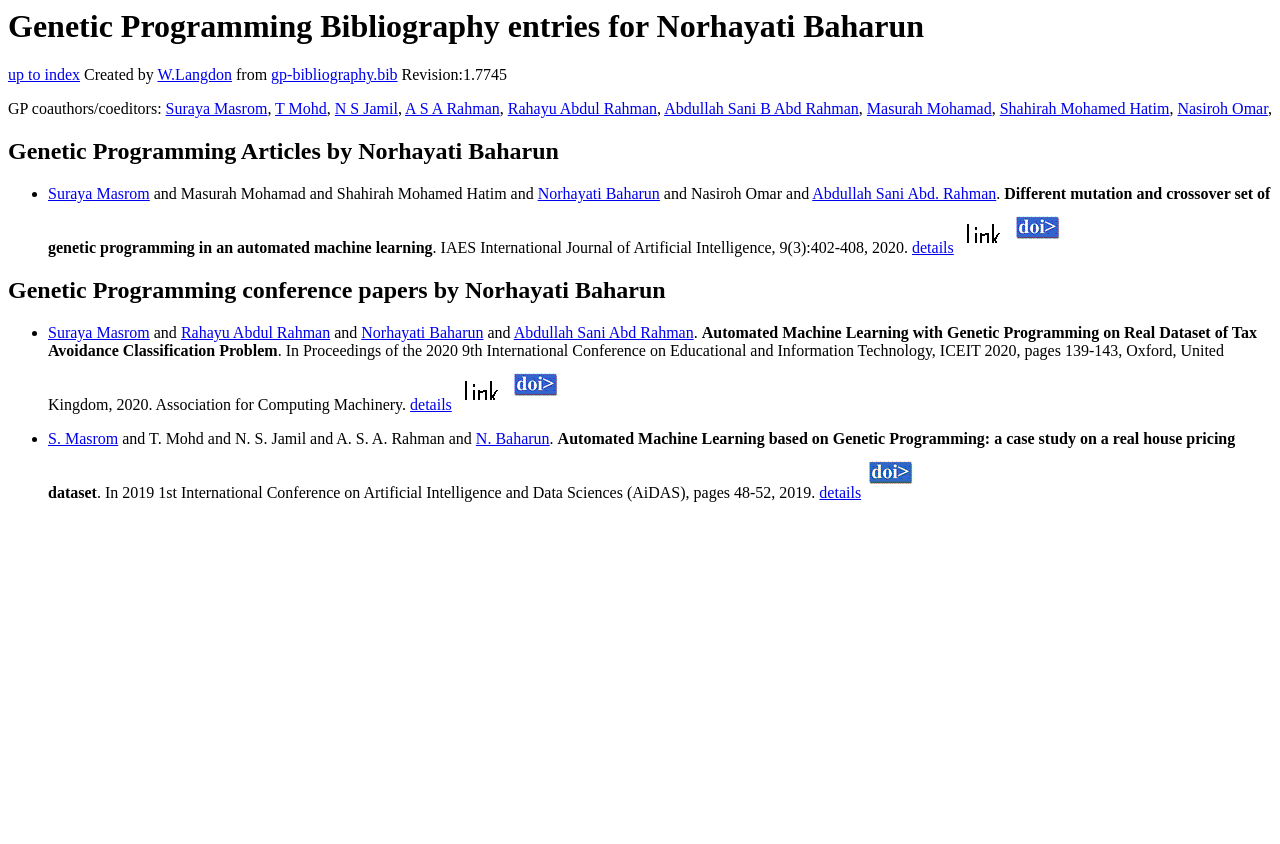What is the journal name of the article 'Different mutation and crossover set of genetic programming in an automated machine learning'?
Give a one-word or short phrase answer based on the image.

IAES International Journal of Artificial Intelligence